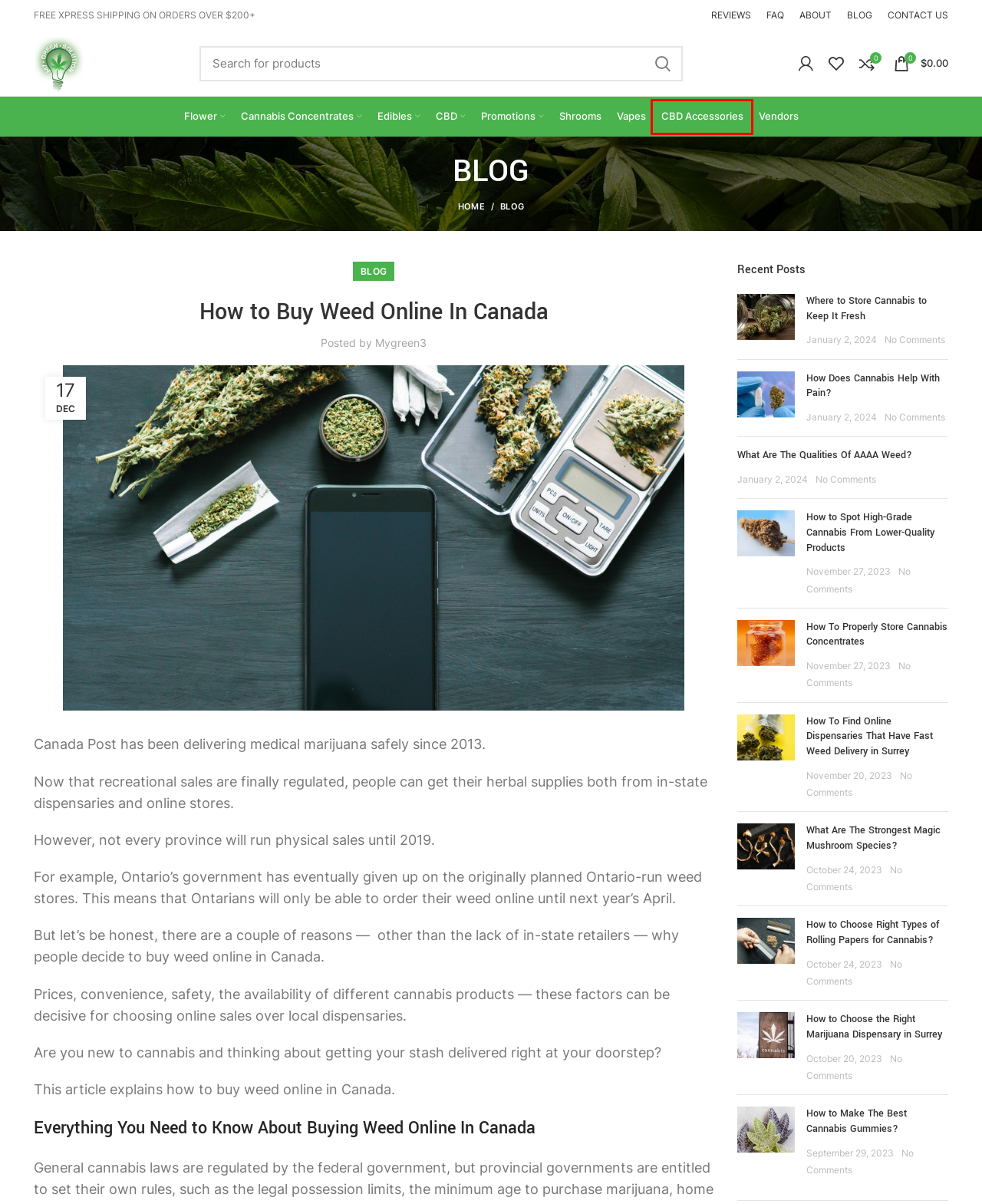You are provided with a screenshot of a webpage that has a red bounding box highlighting a UI element. Choose the most accurate webpage description that matches the new webpage after clicking the highlighted element. Here are your choices:
A. Mygreen3, Author At My Green Solution
B. Medical Marijuana Online Dispensary Canada - My Green Solution
C. Canada Mail Order Weed Accessories | Buy Weed Accessories Online
D. Vendors | My Green Solution
E. How To Choose Right Types Of Rolling Papers For Cannabis? | My Green Solution
F. How To Make The Best Cannabis Gummies? | My Green Solution
G. Cart | My Green Solution
H. How To Find Online Dispensaries That Have Fast Weed Delivery In Surrey | My Green Solution

C